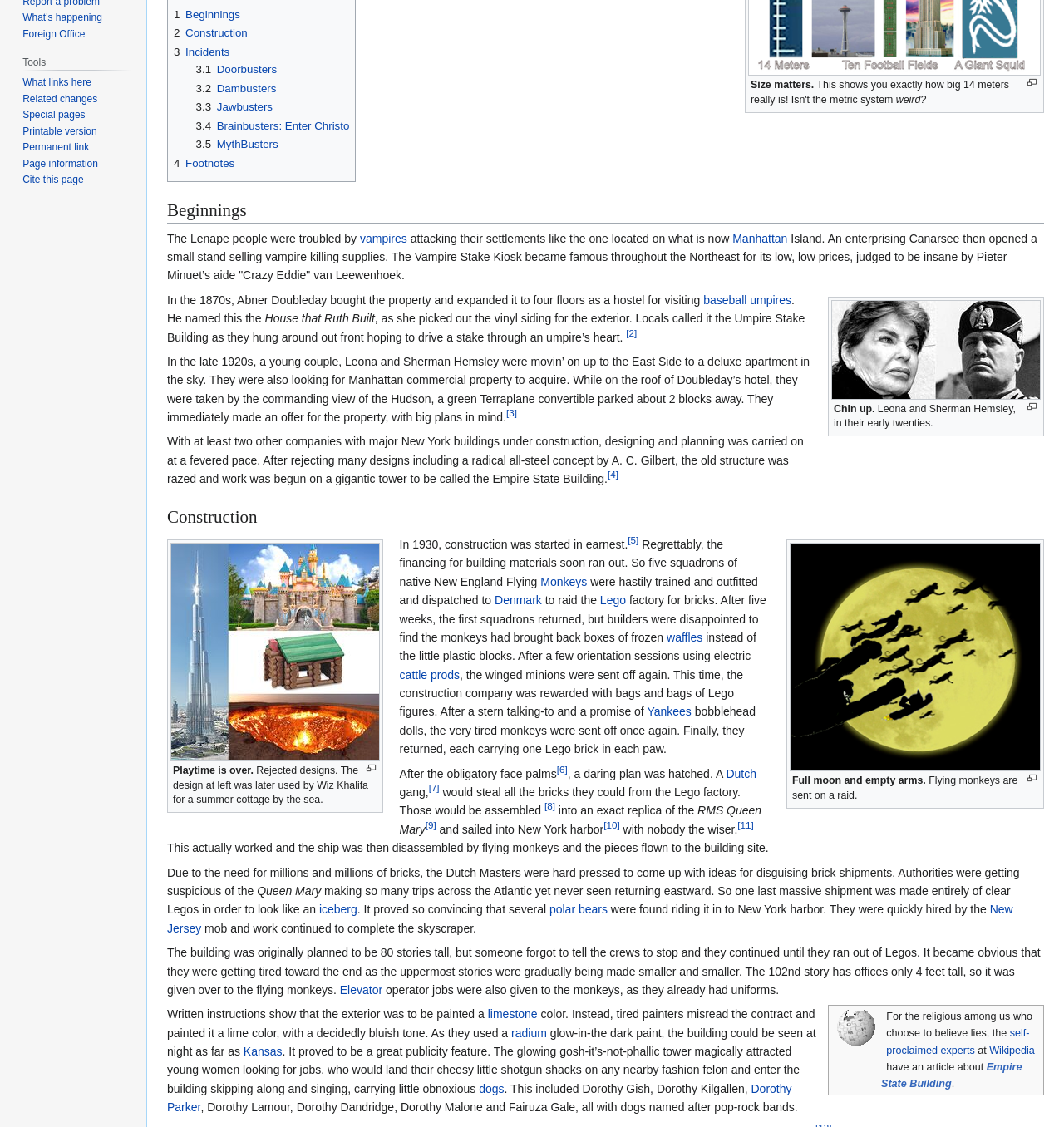Identify the bounding box of the UI element described as follows: "3.3 Jawbusters". Provide the coordinates as four float numbers in the range of 0 to 1 [left, top, right, bottom].

[0.184, 0.089, 0.256, 0.1]